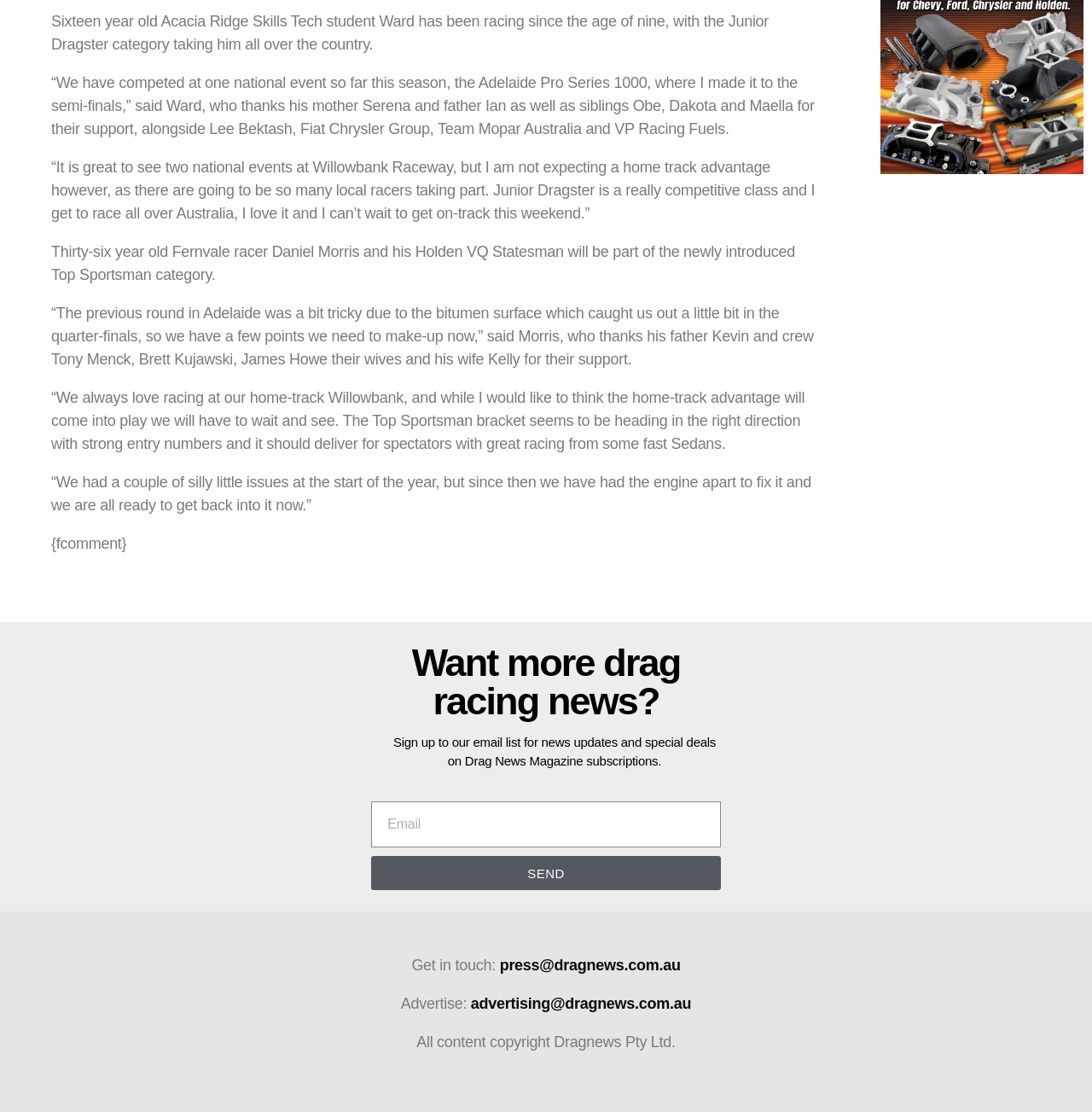Who can be contacted for advertising?
Please provide a comprehensive and detailed answer to the question.

According to the link element with bounding box coordinates [0.431, 0.895, 0.633, 0.91], the email address for advertising inquiries is advertising@dragnews.com.au.